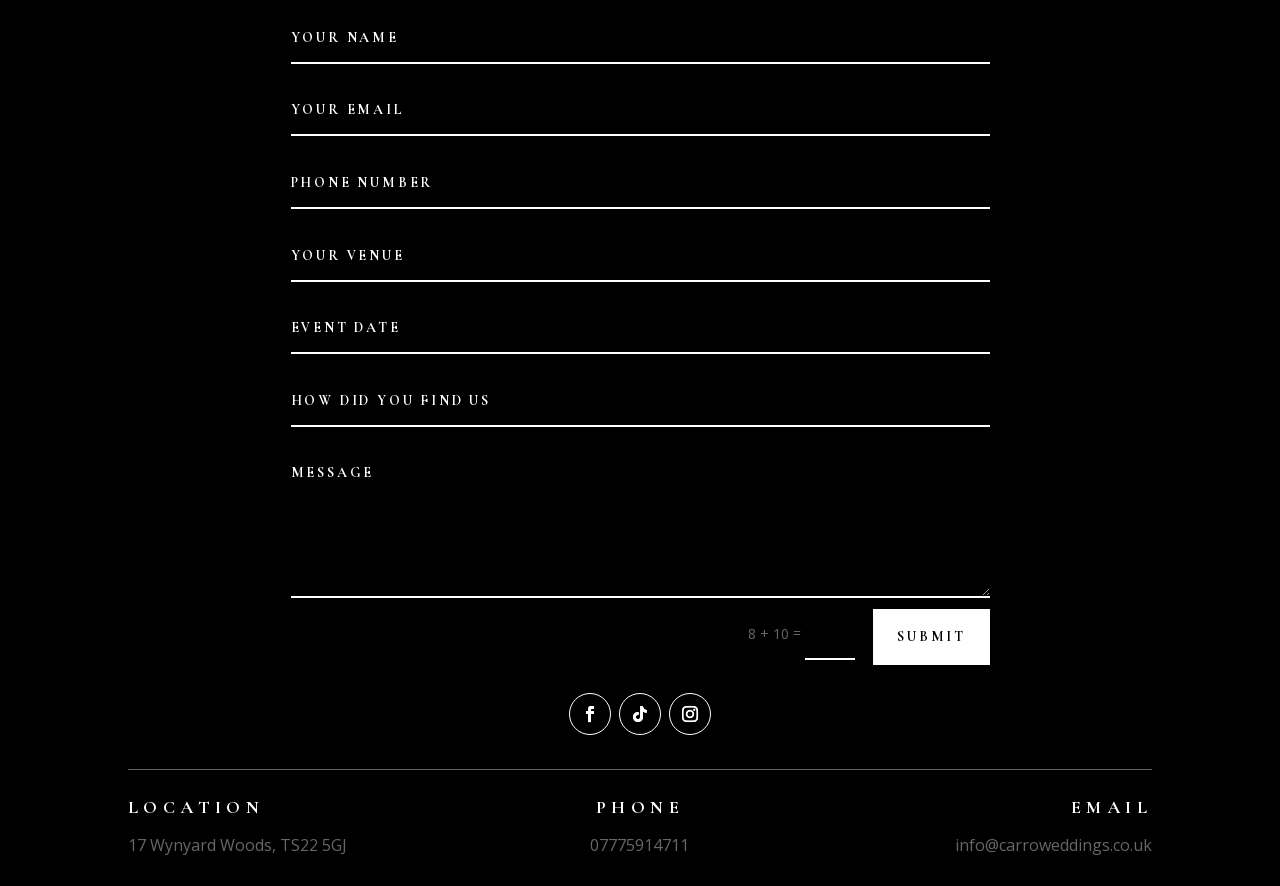How many links are at the bottom of the webpage?
Please respond to the question with as much detail as possible.

There are three links at the bottom of the webpage, represented by icons '', '', and '', which are likely social media links or other external links.